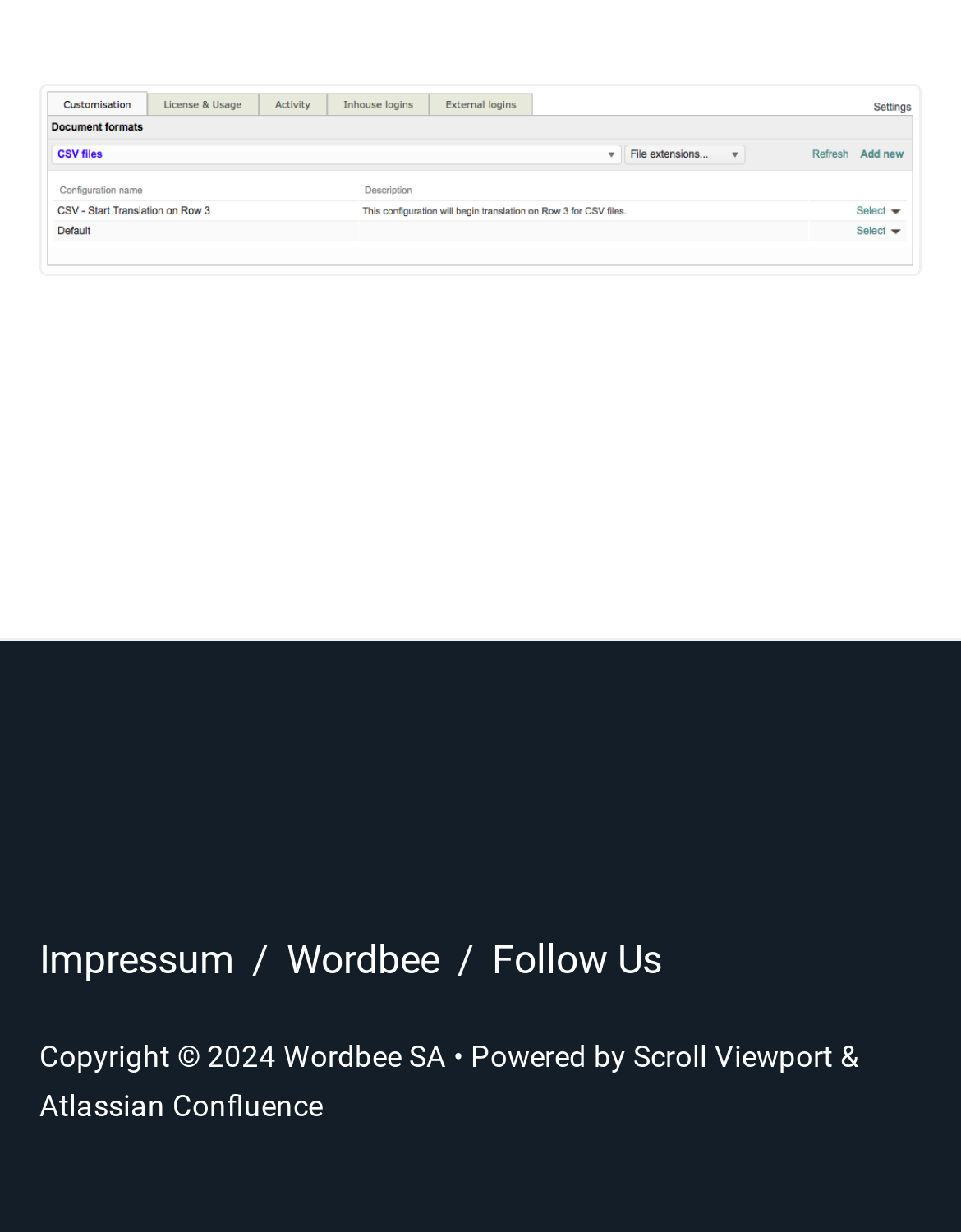Give a short answer to this question using one word or a phrase:
What is the copyright year?

2024